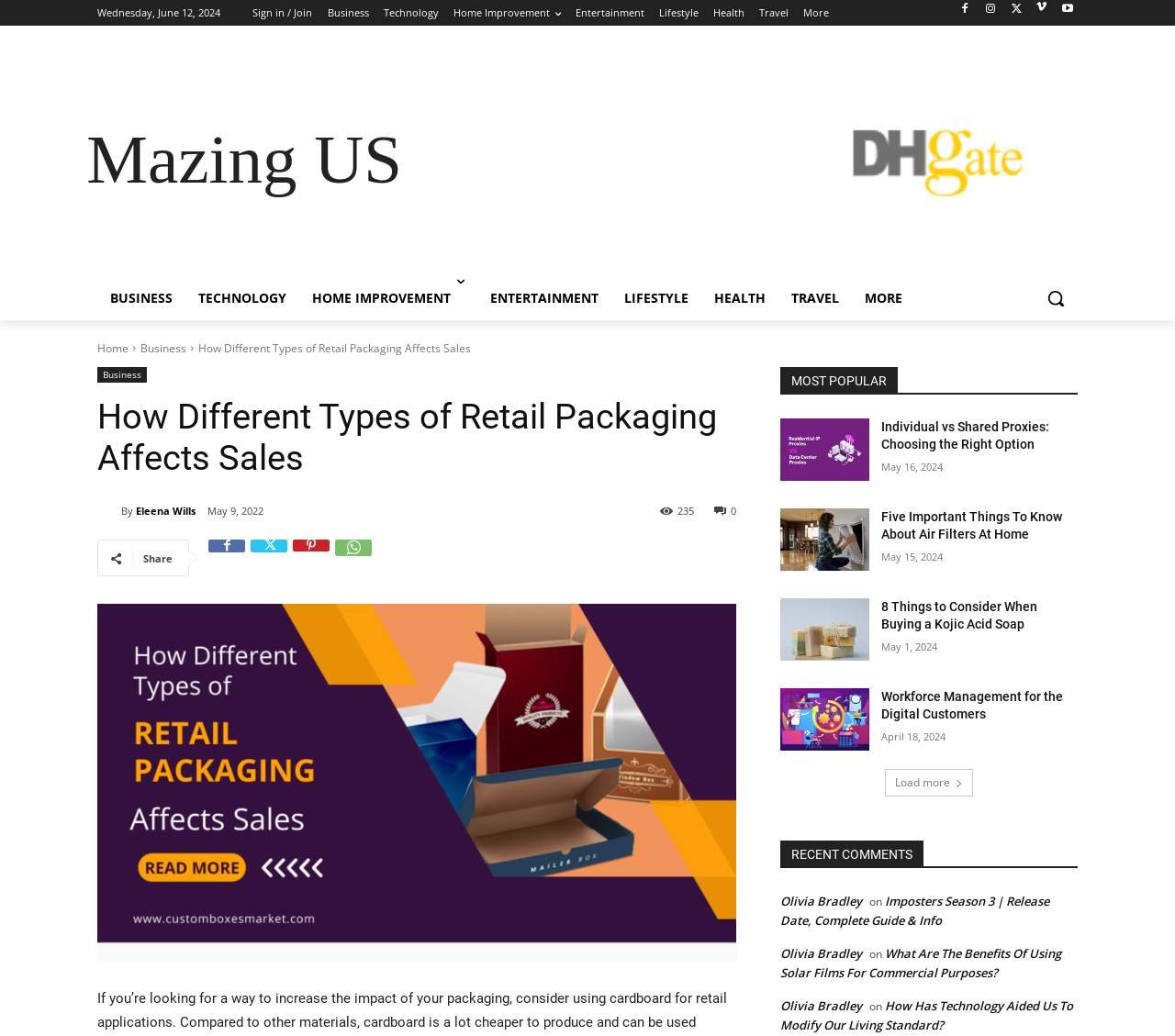Explain in detail what is displayed on the webpage.

The webpage is about retail packaging and its impact on sales. At the top, there is a date "Wednesday, June 12, 2024" and a sign-in/join link. Below that, there are several links to different categories such as Business, Technology, Home Improvement, and more. 

On the left side, there is a logo "Mazing US" and a search button. Below the logo, there are links to Home, Business, and a title "How Different Types of Retail Packaging Affects Sales". The title is also a heading and is followed by the author's name "Eleena Wills" and a date "May 9, 2022". 

On the right side, there is an image related to retail packaging and a share button. Below the image, there are several social media links. 

The main content of the webpage is divided into two sections. The first section is "MOST POPULAR" and it lists several articles with their titles, dates, and links. The articles are about various topics such as proxies, air filters, kojic acid soap, and workforce management. 

The second section is "RECENT COMMENTS" and it lists several comments from users with their names, dates, and links to the articles they commented on. The articles are about various topics such as TV shows, solar films, and technology. 

At the bottom of the webpage, there is a "Load more" button.